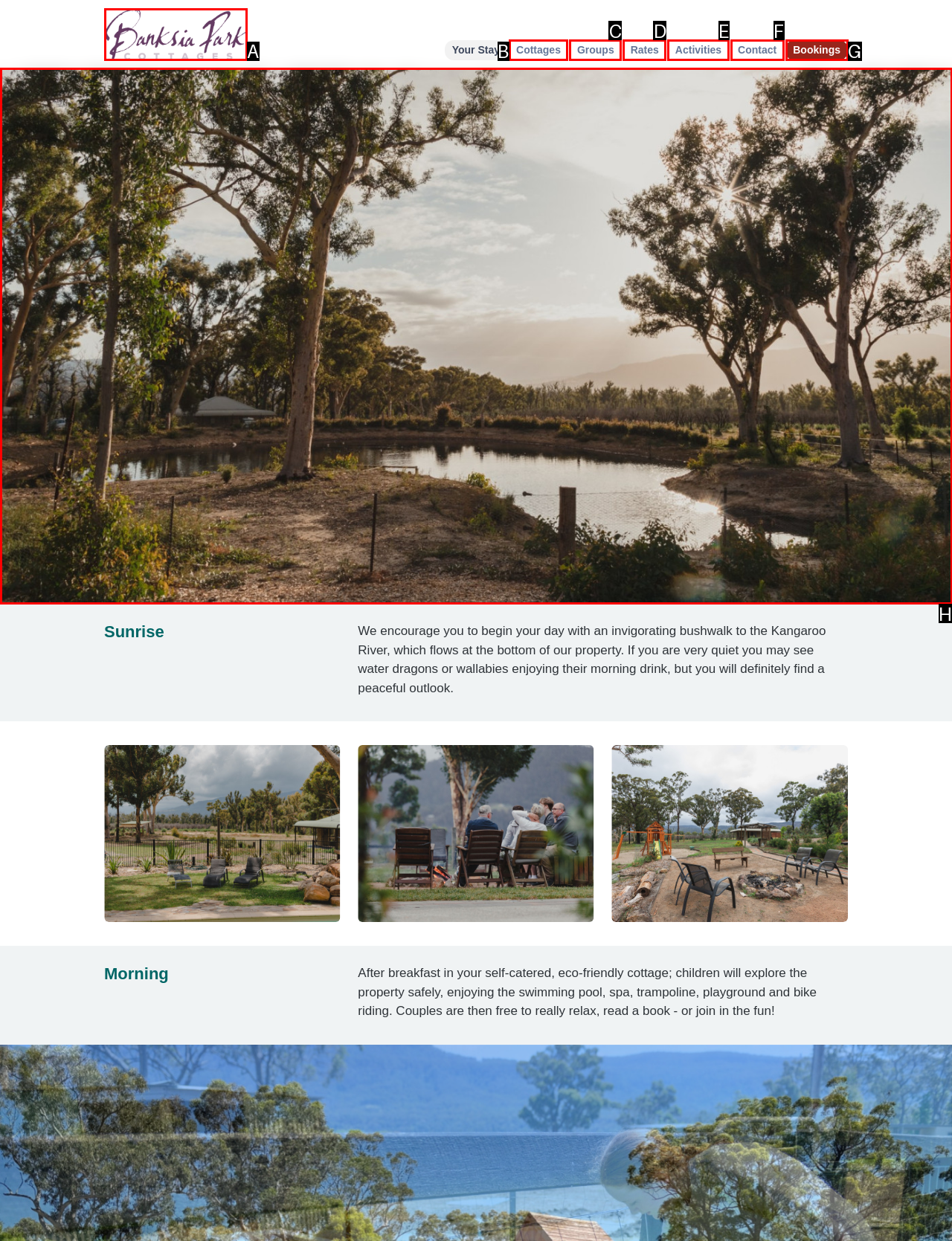Decide which HTML element to click to complete the task: View the 'Dam' image Provide the letter of the appropriate option.

H